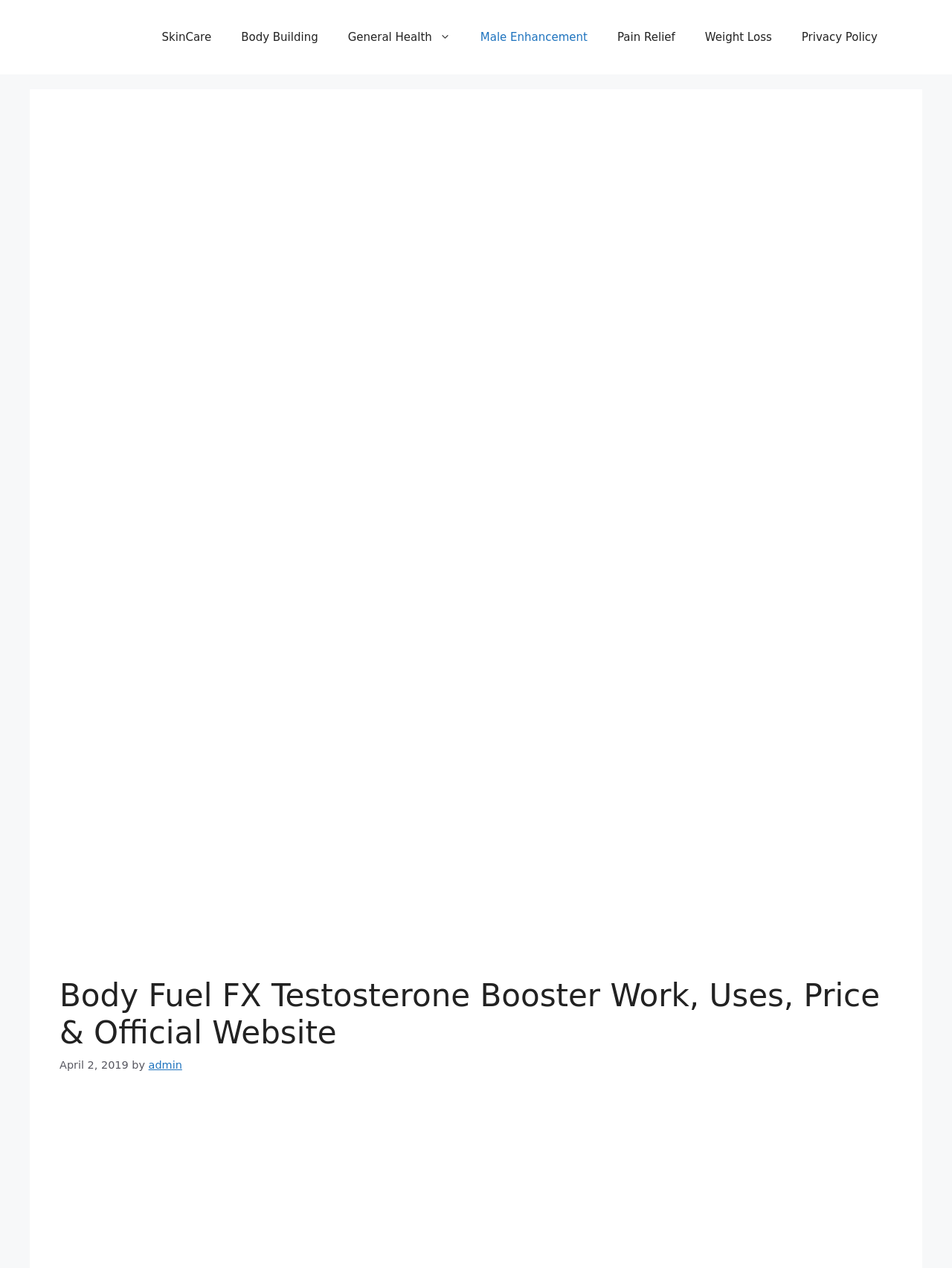Generate the text content of the main headline of the webpage.

Body Fuel FX Testosterone Booster Work, Uses, Price & Official Website